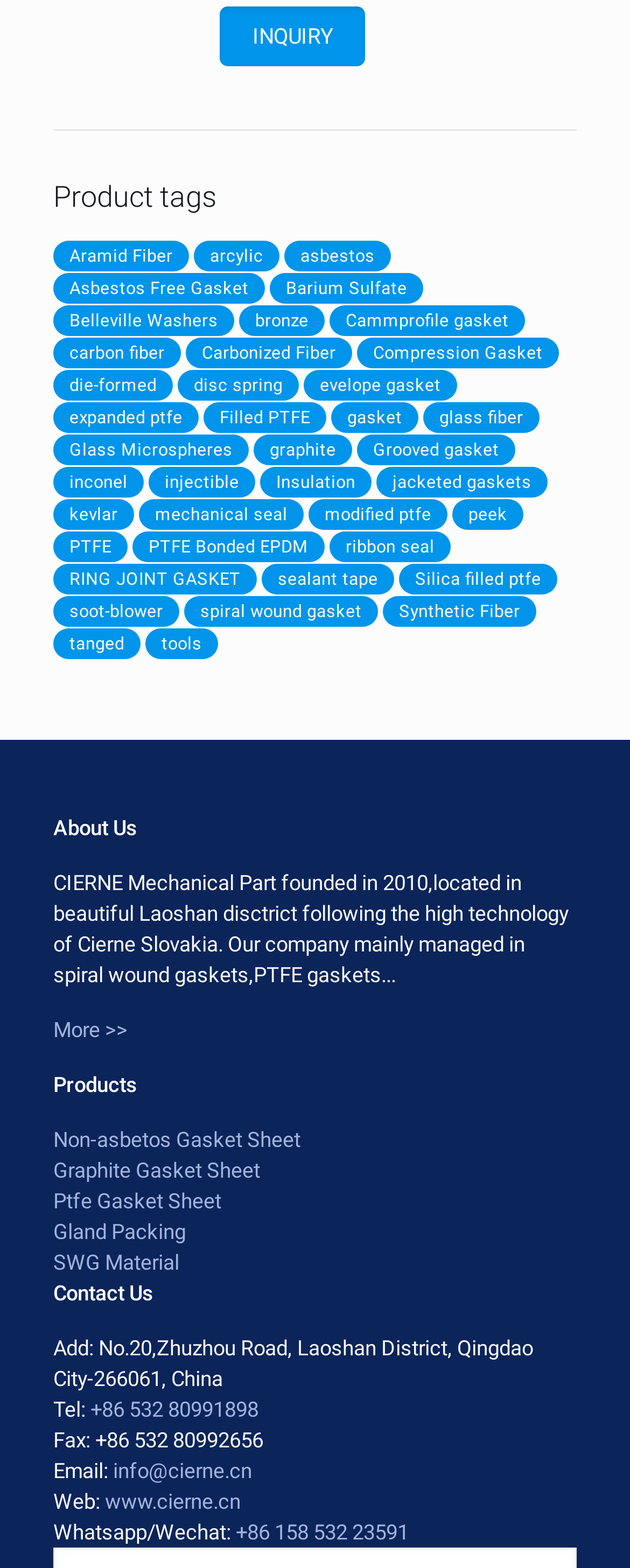What is the website of the company? Examine the screenshot and reply using just one word or a brief phrase.

www.cierne.cn